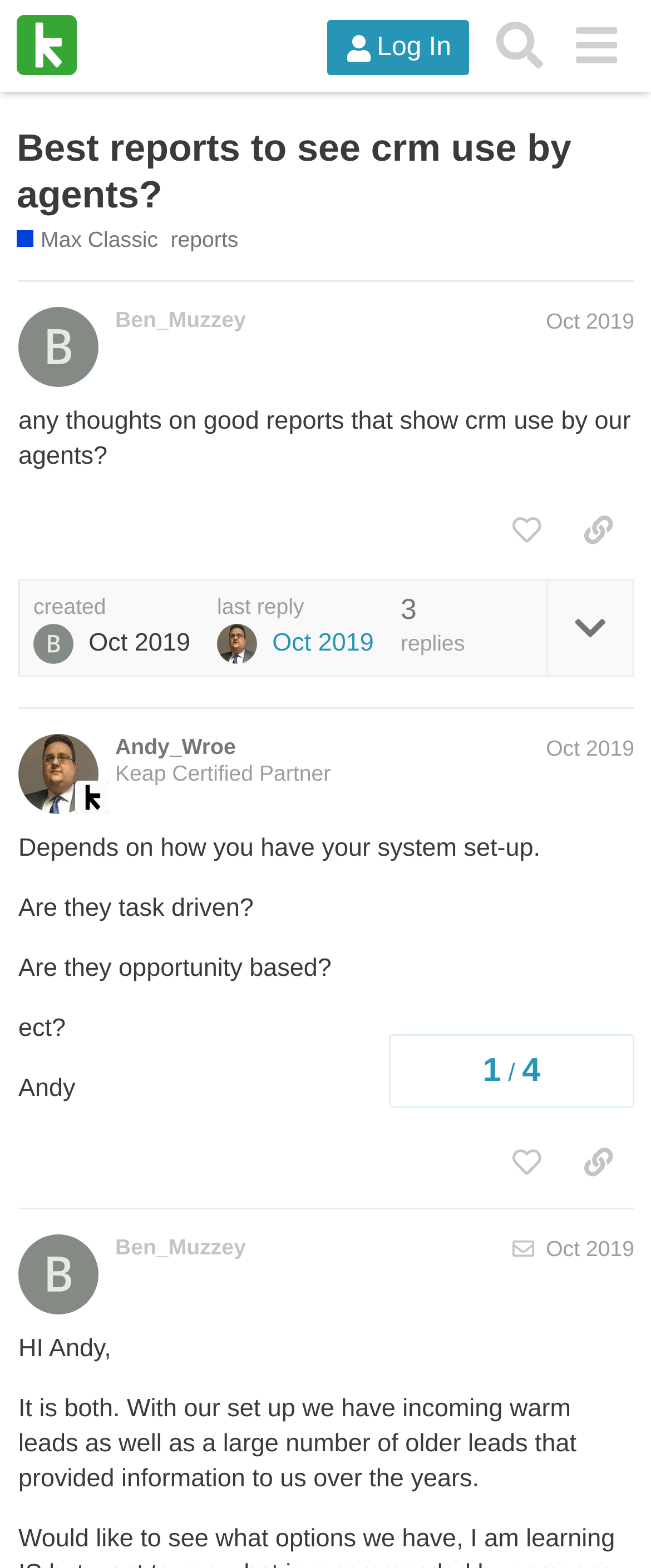Identify the bounding box coordinates of the area that should be clicked in order to complete the given instruction: "Copy a link to the post by @Andy_Wroe". The bounding box coordinates should be four float numbers between 0 and 1, i.e., [left, top, right, bottom].

[0.864, 0.721, 0.974, 0.762]